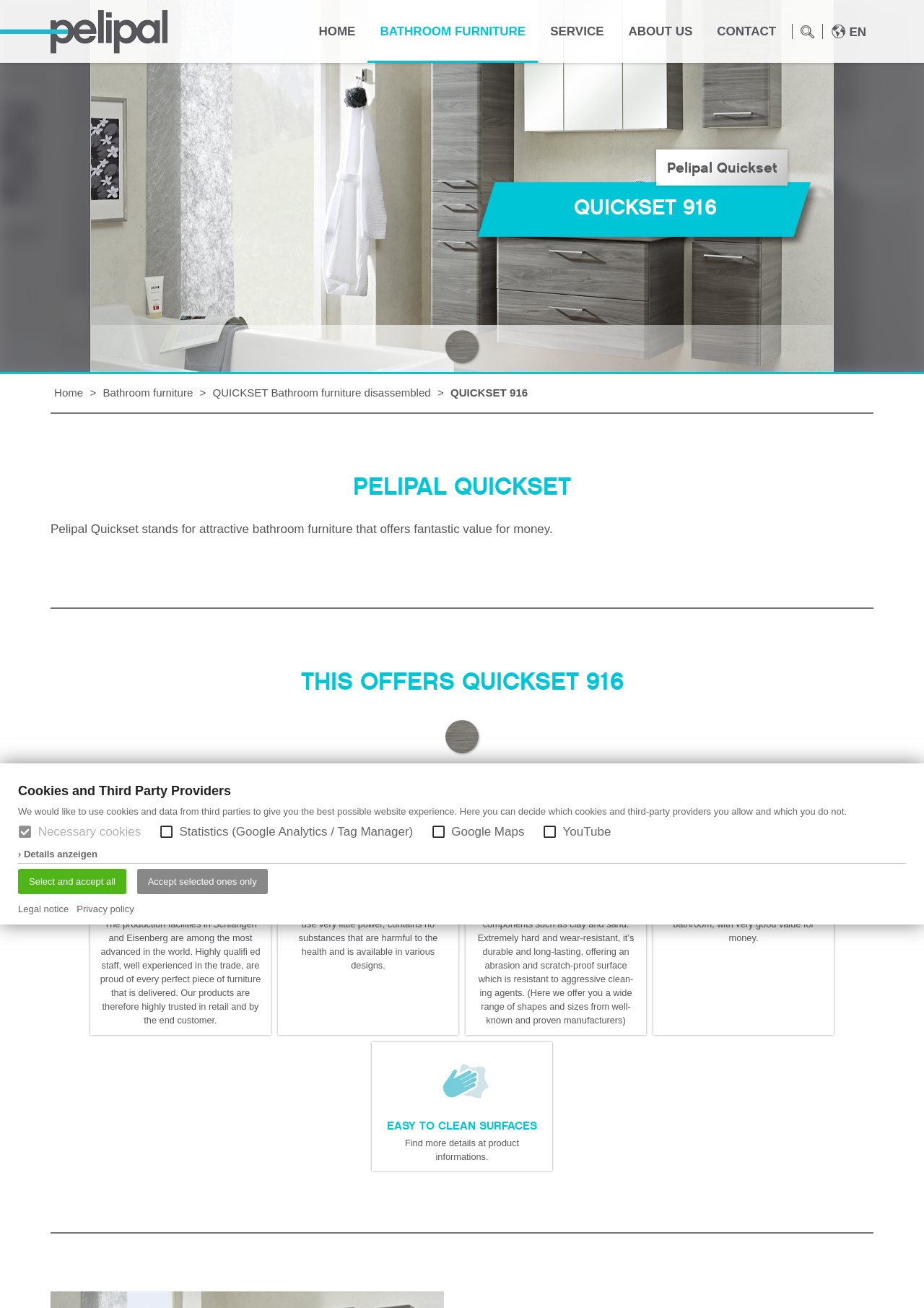Determine the bounding box coordinates of the UI element described by: "Select and accept all".

[0.02, 0.664, 0.137, 0.683]